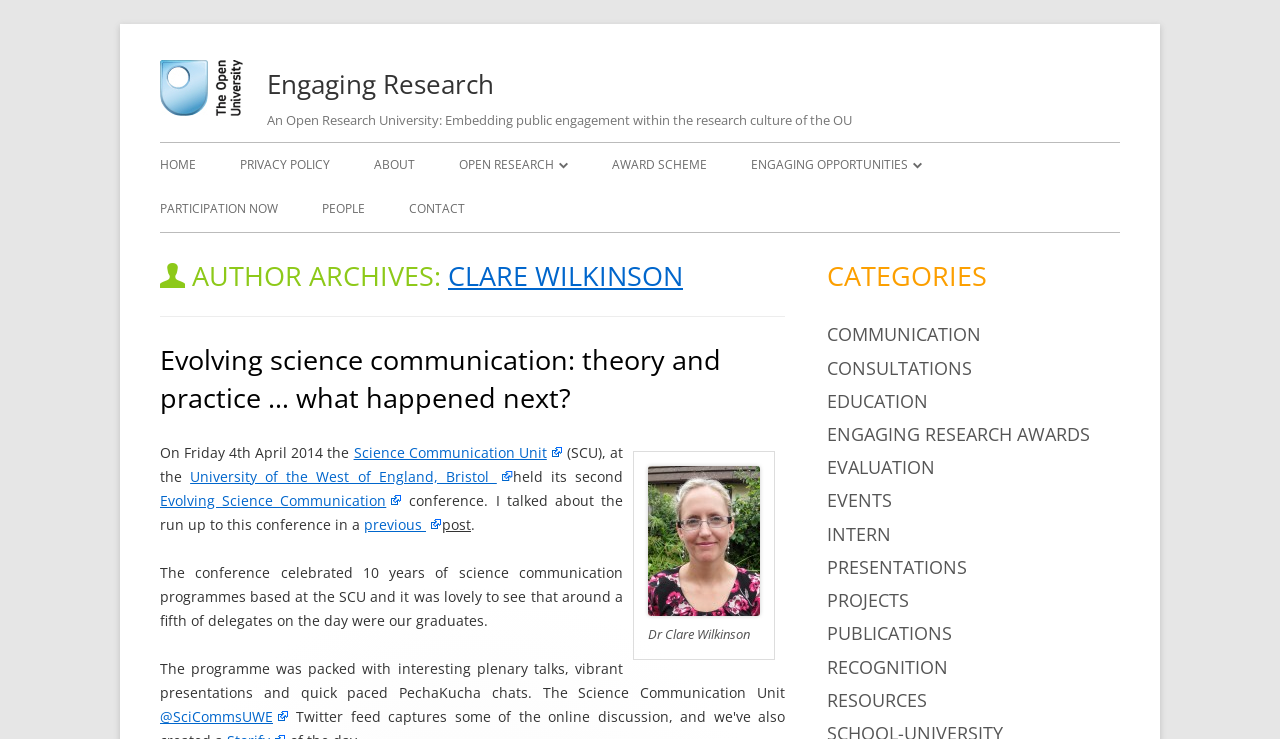From the webpage screenshot, predict the bounding box coordinates (top-left x, top-left y, bottom-right x, bottom-right y) for the UI element described here: Science Communication Unit

[0.276, 0.599, 0.44, 0.625]